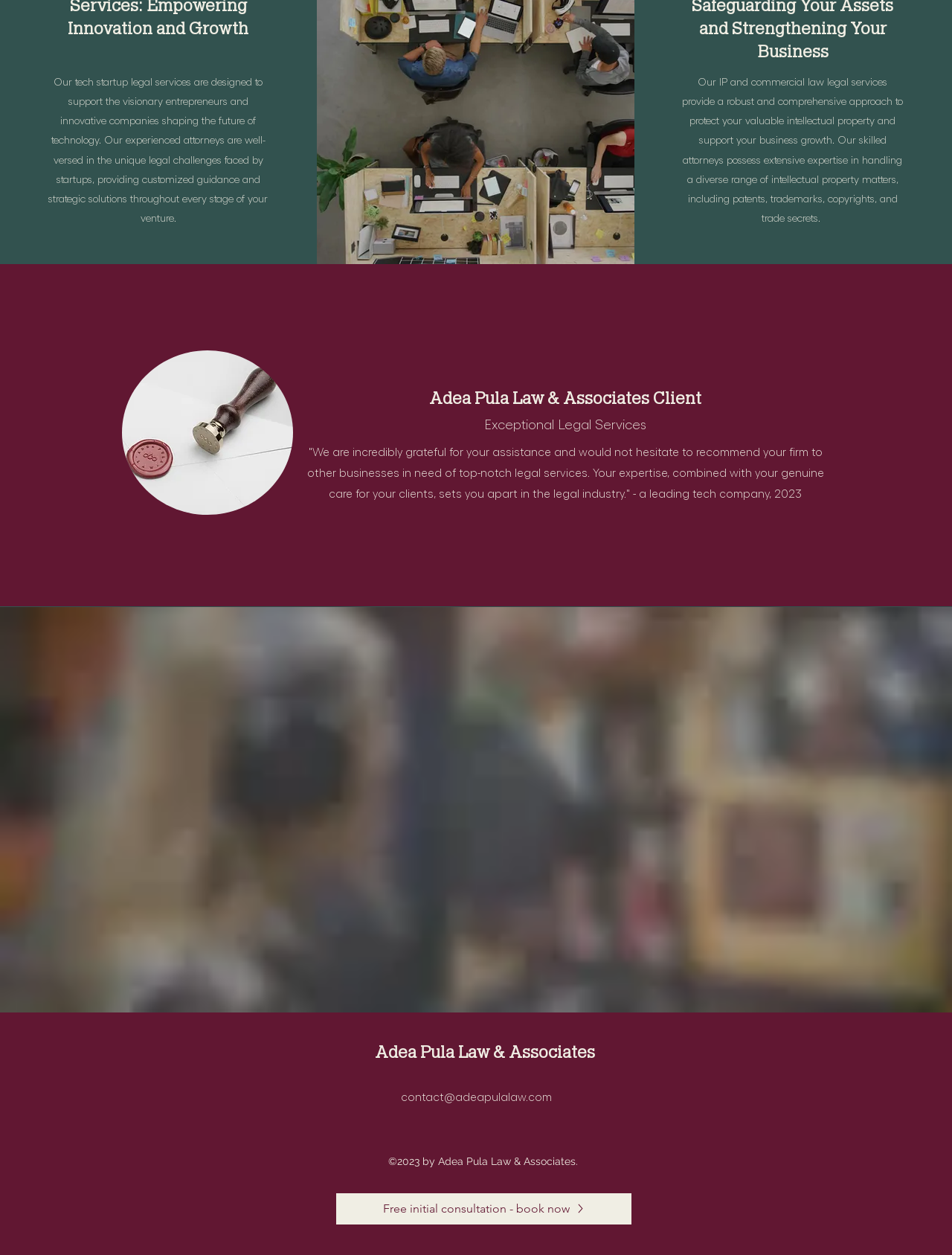Provide the bounding box coordinates of the HTML element described by the text: "contact@adeapulalaw.com". The coordinates should be in the format [left, top, right, bottom] with values between 0 and 1.

[0.421, 0.868, 0.579, 0.879]